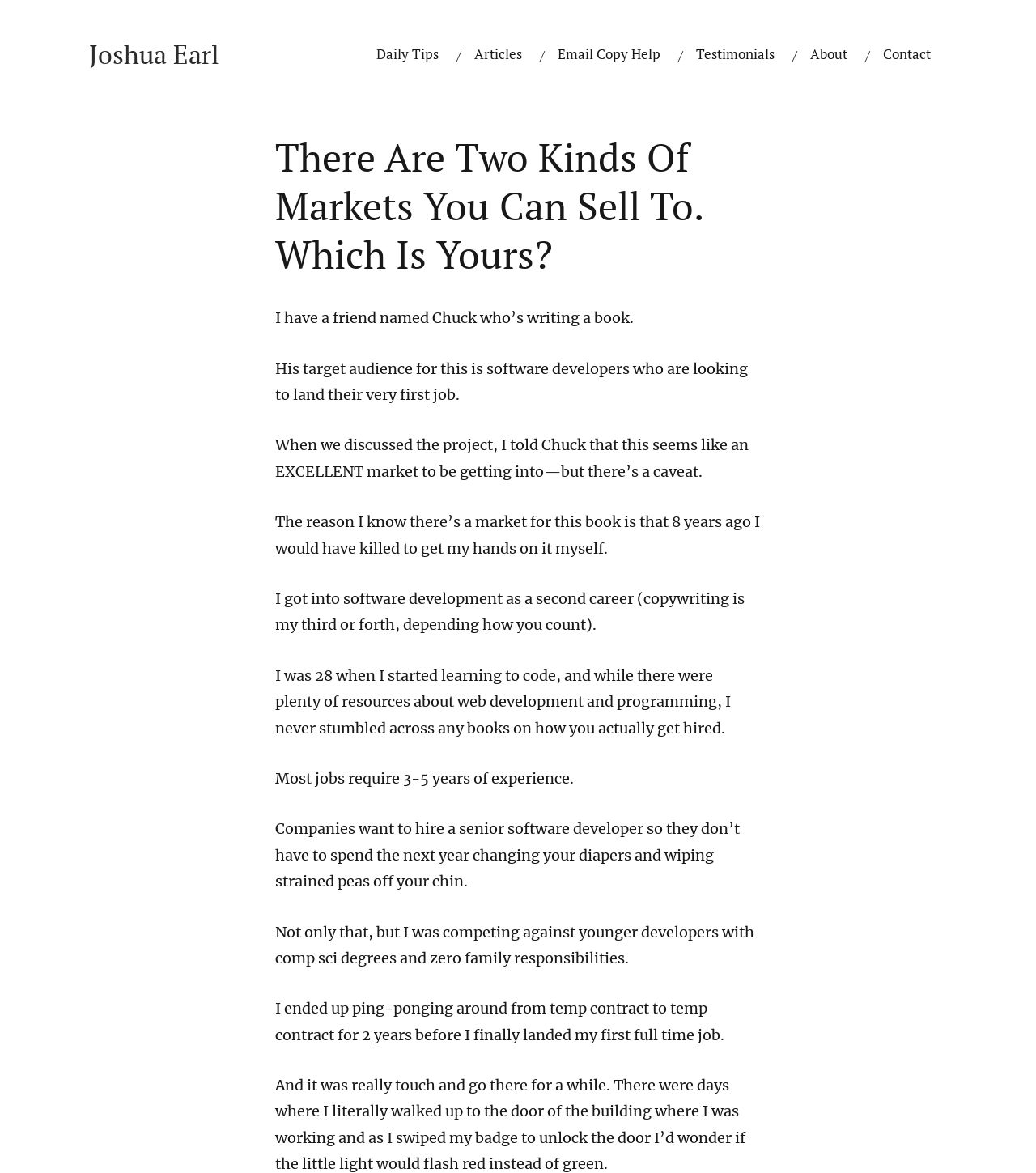Detail the various sections and features present on the webpage.

This webpage is about a blog post titled "There Are Two Kinds Of Markets You Can Sell To. Which Is Yours?" by Josh Earl. At the top, there is a navigation menu with six links: "Joshua Earl", "Daily Tips", "Articles", "Email Copy Help", "Testimonials", and "About" and "Contact", aligned horizontally and evenly spaced.

Below the navigation menu, the title of the blog post is displayed prominently. The main content of the blog post is a series of paragraphs, each describing the author's experience and insights about selling to different markets. The text is divided into nine paragraphs, each with a few sentences.

The author shares a personal anecdote about a friend, Chuck, who is writing a book targeting software developers looking to land their first job. The author reflects on their own experience of getting into software development as a second career and the challenges they faced in finding resources and getting hired. The text is written in a conversational tone, with the author sharing their personal experiences and opinions.

There are no images on the page, and the focus is on the text content. The layout is clean and easy to read, with a clear hierarchy of headings and paragraphs.